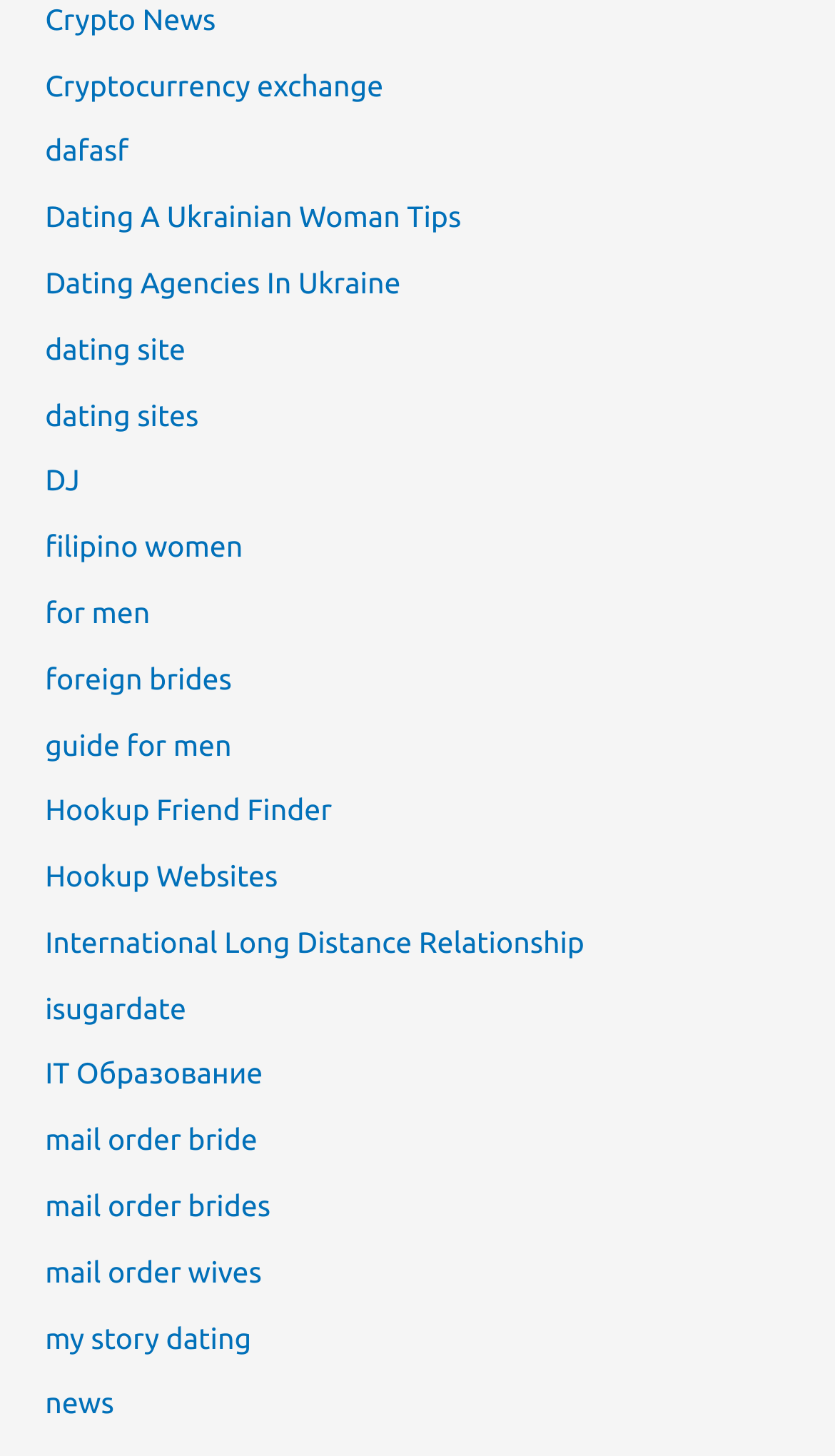Determine the bounding box coordinates of the element's region needed to click to follow the instruction: "Learn about International Long Distance Relationship". Provide these coordinates as four float numbers between 0 and 1, formatted as [left, top, right, bottom].

[0.054, 0.635, 0.7, 0.659]